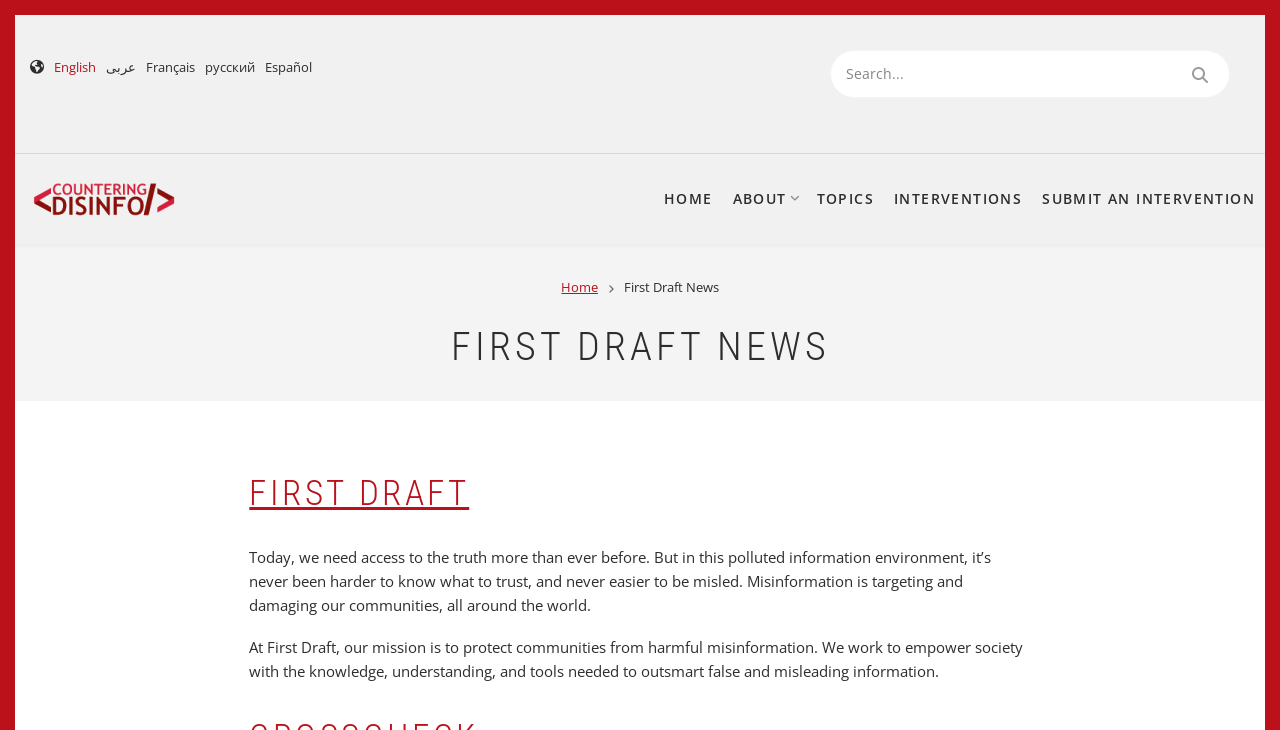Please find the bounding box for the UI component described as follows: "Home".

[0.511, 0.211, 0.565, 0.335]